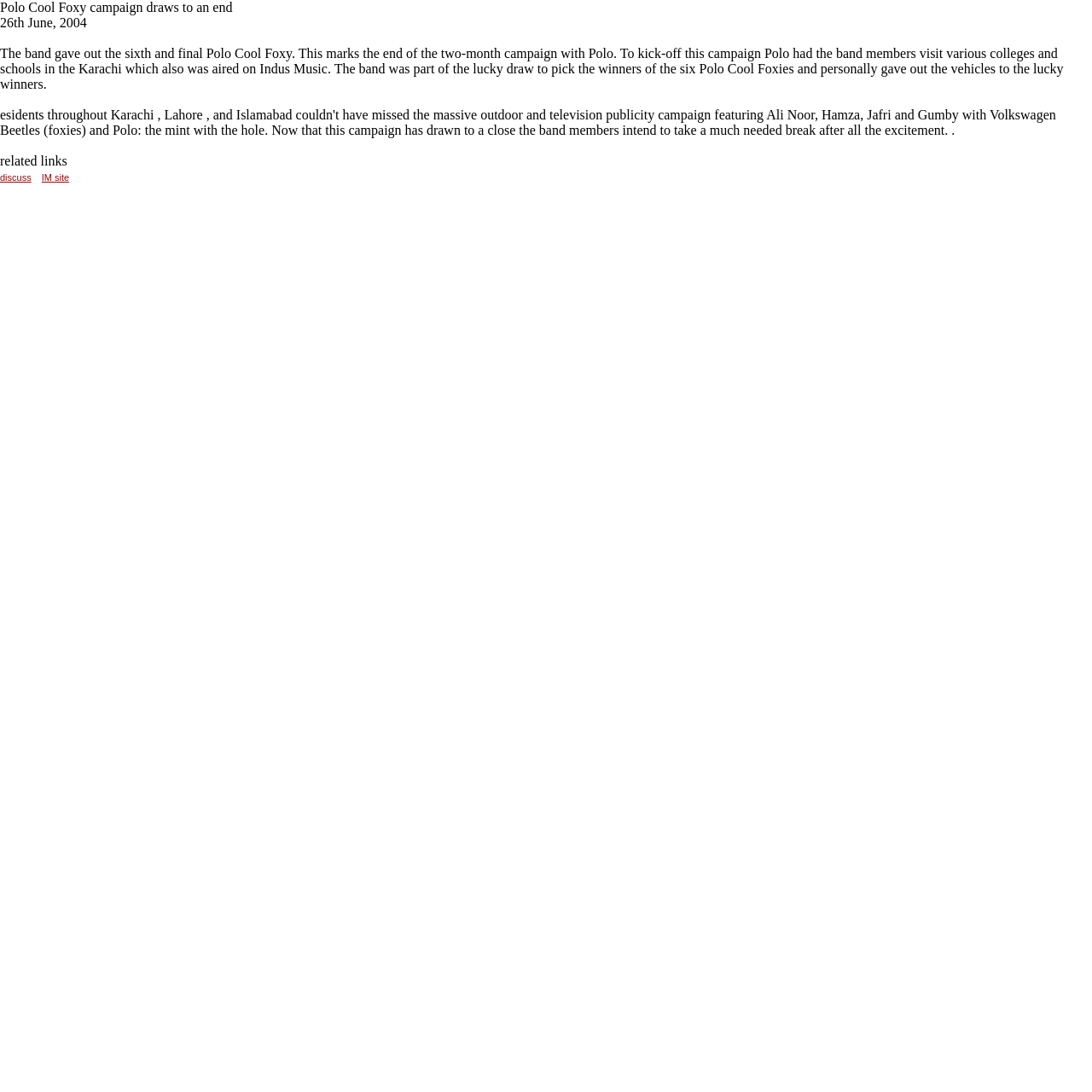What do the band members intend to take after the campaign?
Answer the question with a detailed and thorough explanation.

According to the article, now that the campaign has drawn to a close, the band members intend to take a much-needed break after all the excitement.